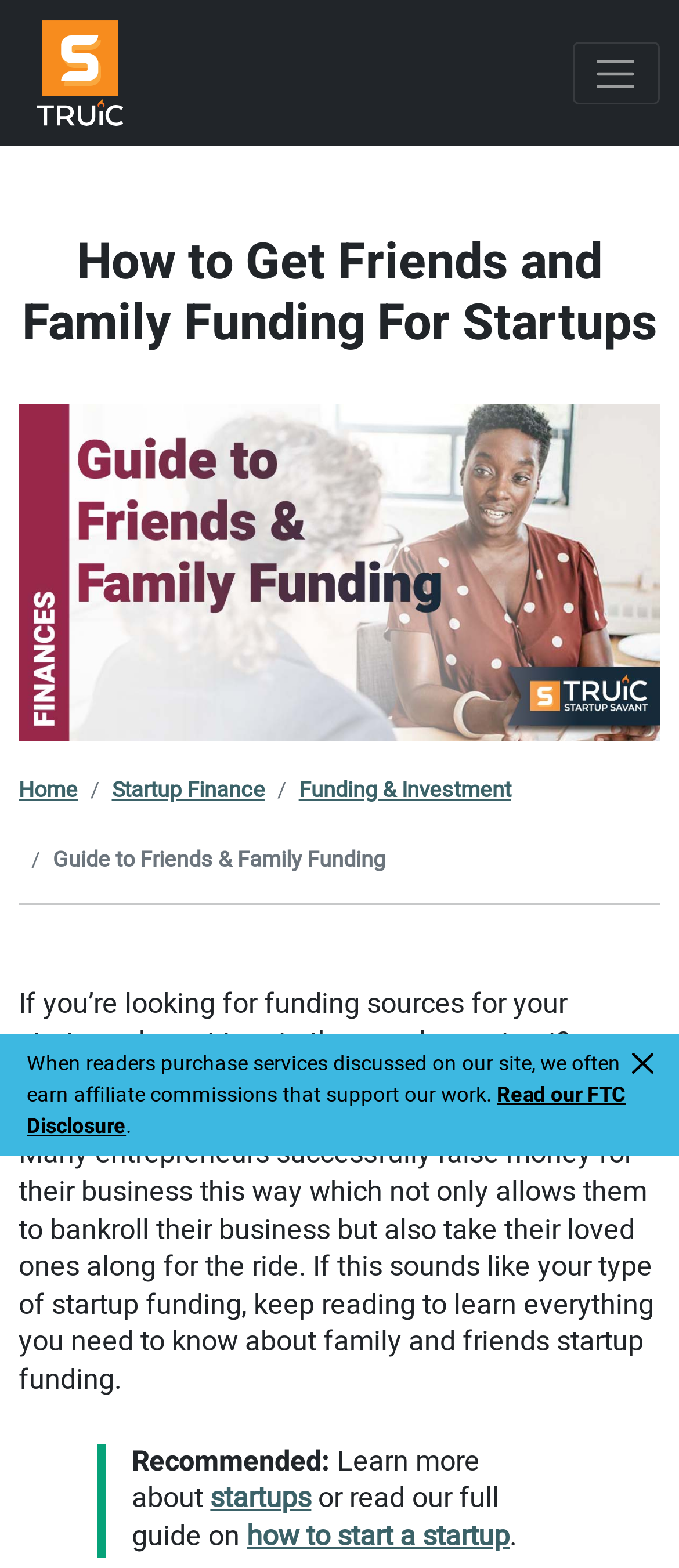Pinpoint the bounding box coordinates of the clickable element needed to complete the instruction: "Toggle navigation". The coordinates should be provided as four float numbers between 0 and 1: [left, top, right, bottom].

[0.843, 0.027, 0.972, 0.067]